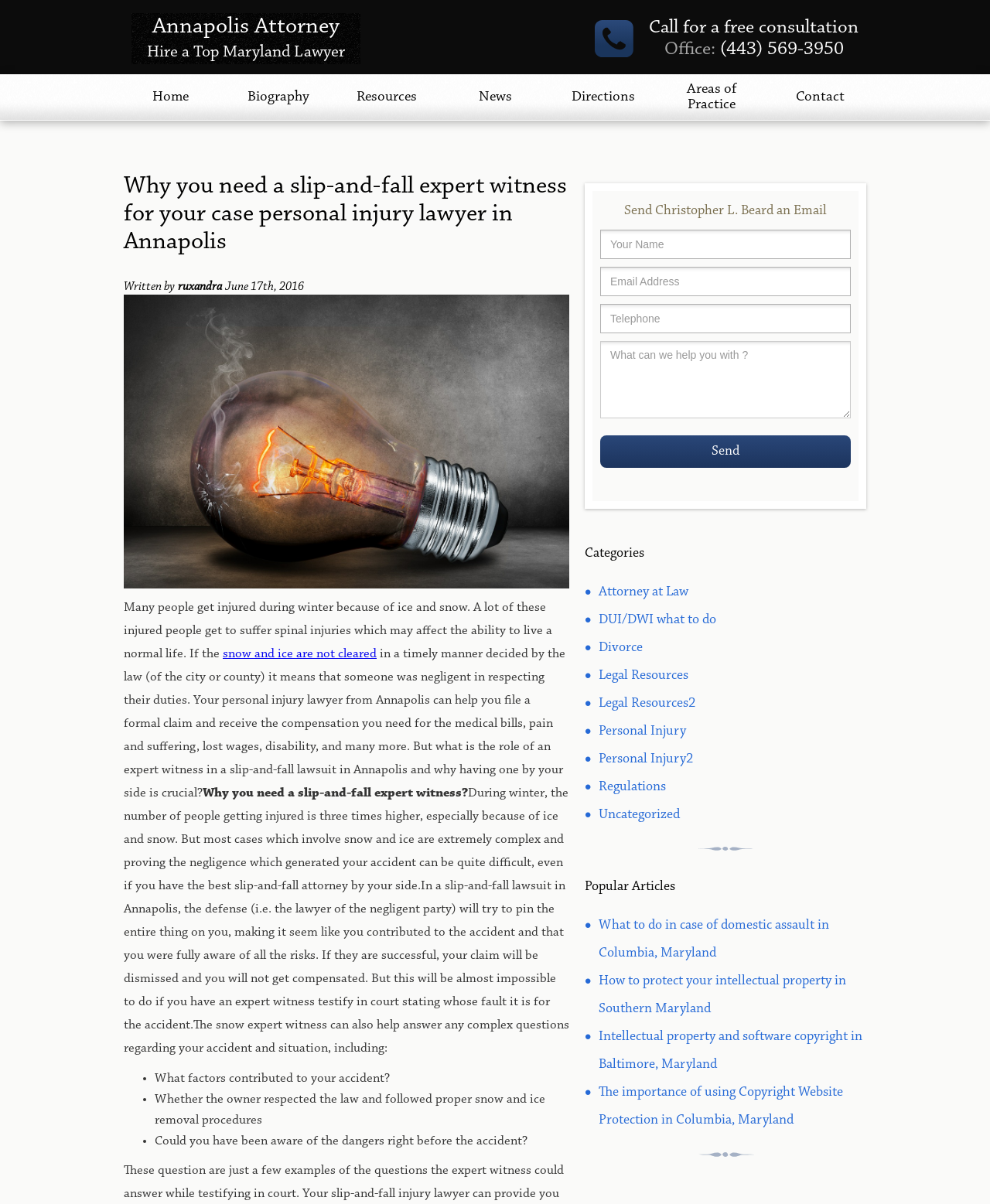What is the phone number of the Annapolis Attorney?
Refer to the image and answer the question using a single word or phrase.

(443) 569-3950